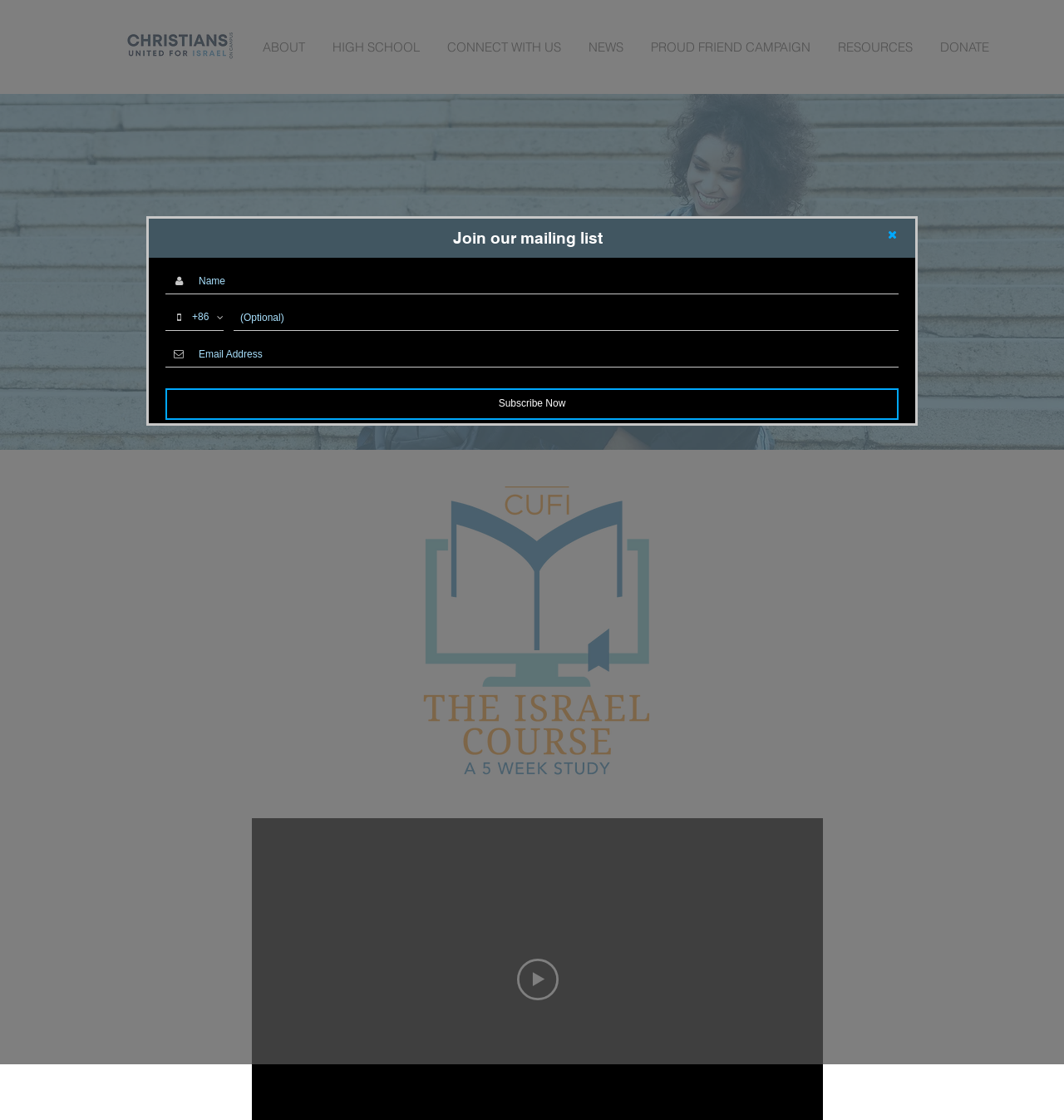Please locate the bounding box coordinates of the element's region that needs to be clicked to follow the instruction: "Read the recent post about Vision Development". The bounding box coordinates should be provided as four float numbers between 0 and 1, i.e., [left, top, right, bottom].

None